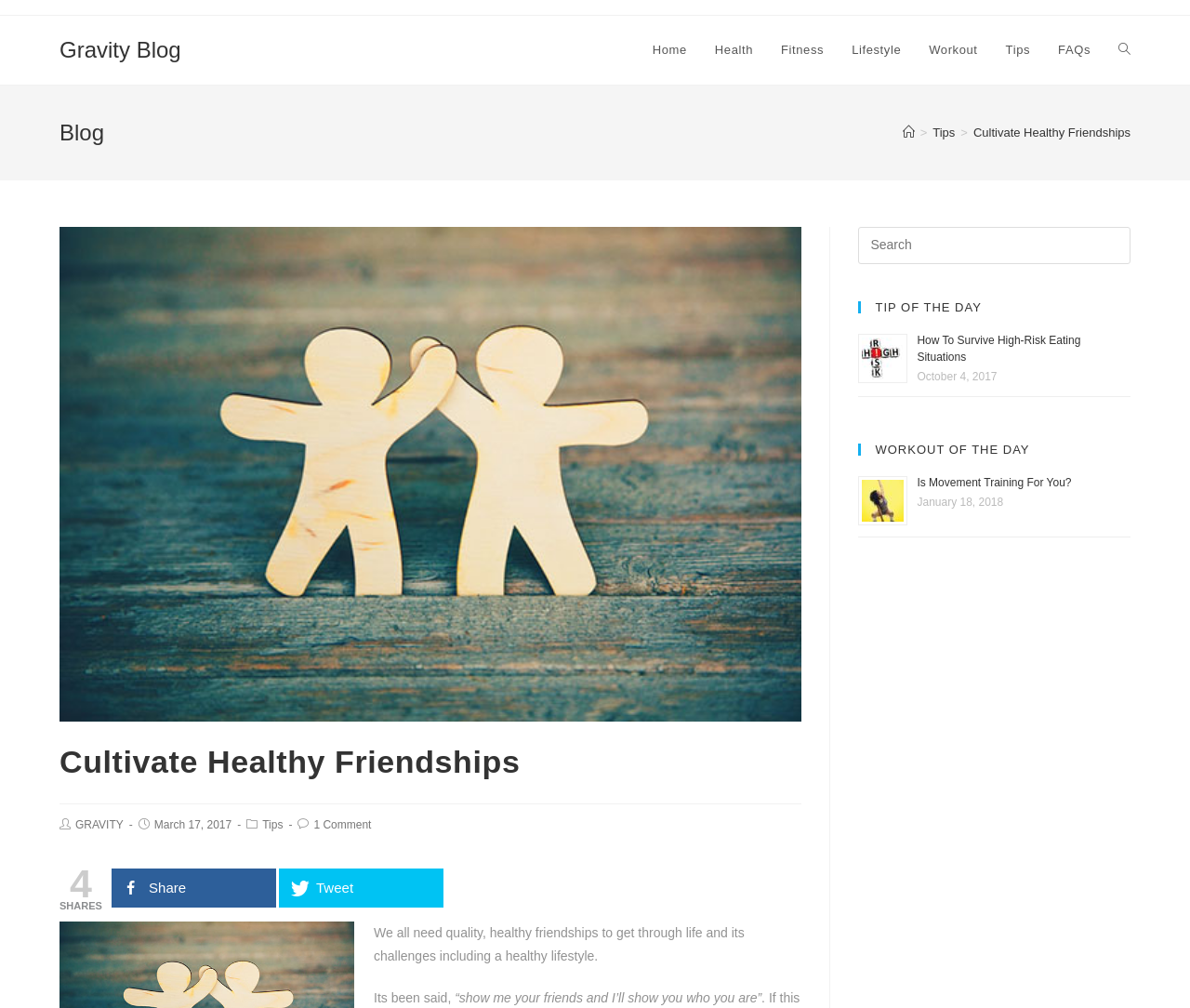How many comments does the current post have?
Answer the question with a single word or phrase by looking at the picture.

1 Comment